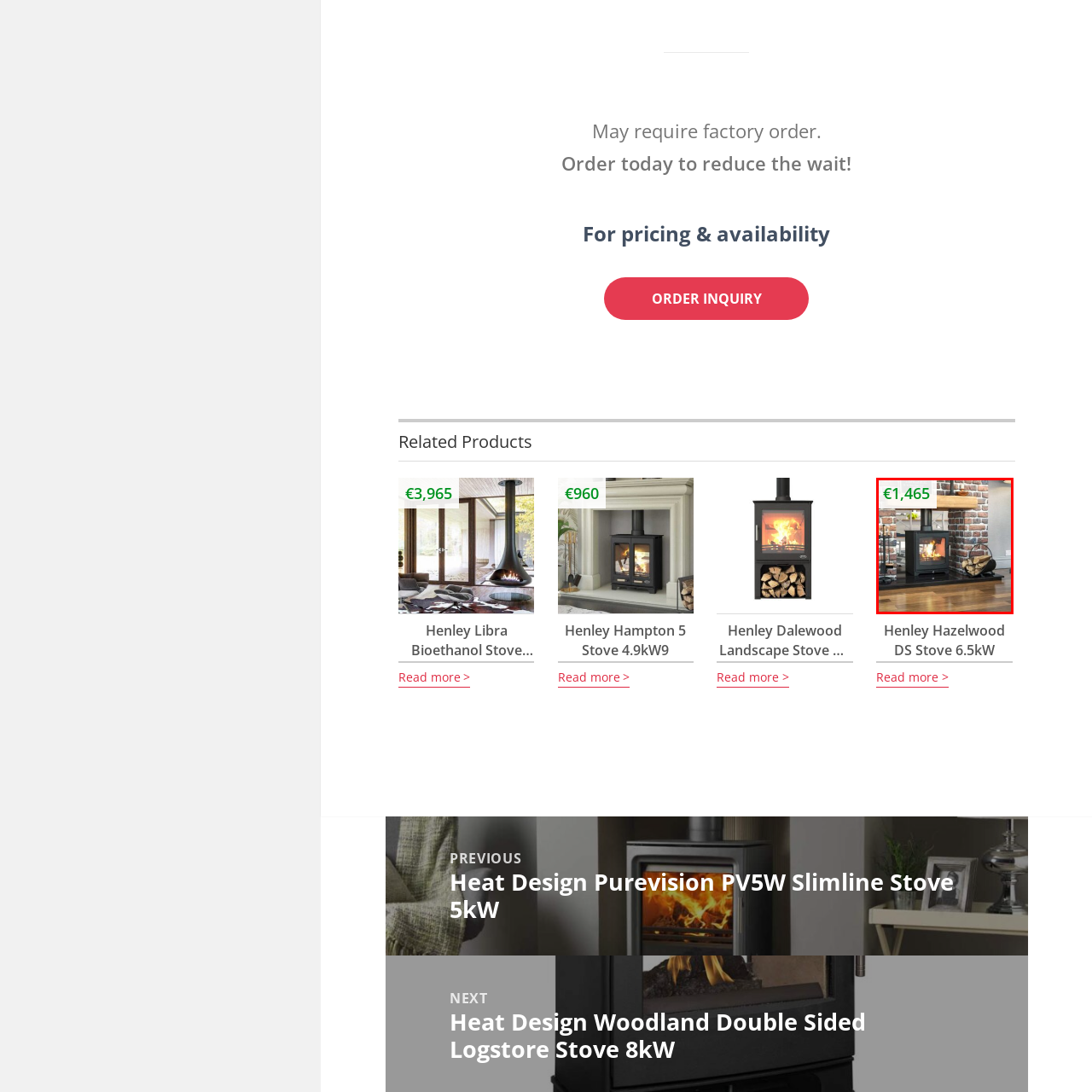Explain comprehensively what is shown in the image marked by the red outline.

The image showcases the "Henley Hazelwood DS Stove 6.5kW," elegantly displayed in a stylish interior setting. Featuring a sleek black design, this stove boasts a large glass front that allows an inviting view of the vibrant flames within. The stove is positioned on a contemporary black hearth, complemented by a chic wooden mantel above. In the background, a beautifully arranged wall of exposed brick adds a rustic charm, enhancing the inviting atmosphere of the space. Beside the stove, a modern log basket holds neatly stacked firewood, emphasizing the stove's functionality while contributing to the aesthetic appeal. The price of the stove, €1,465, is prominently displayed in green in the top left corner, indicating its value as a sophisticated heating solution for any home.